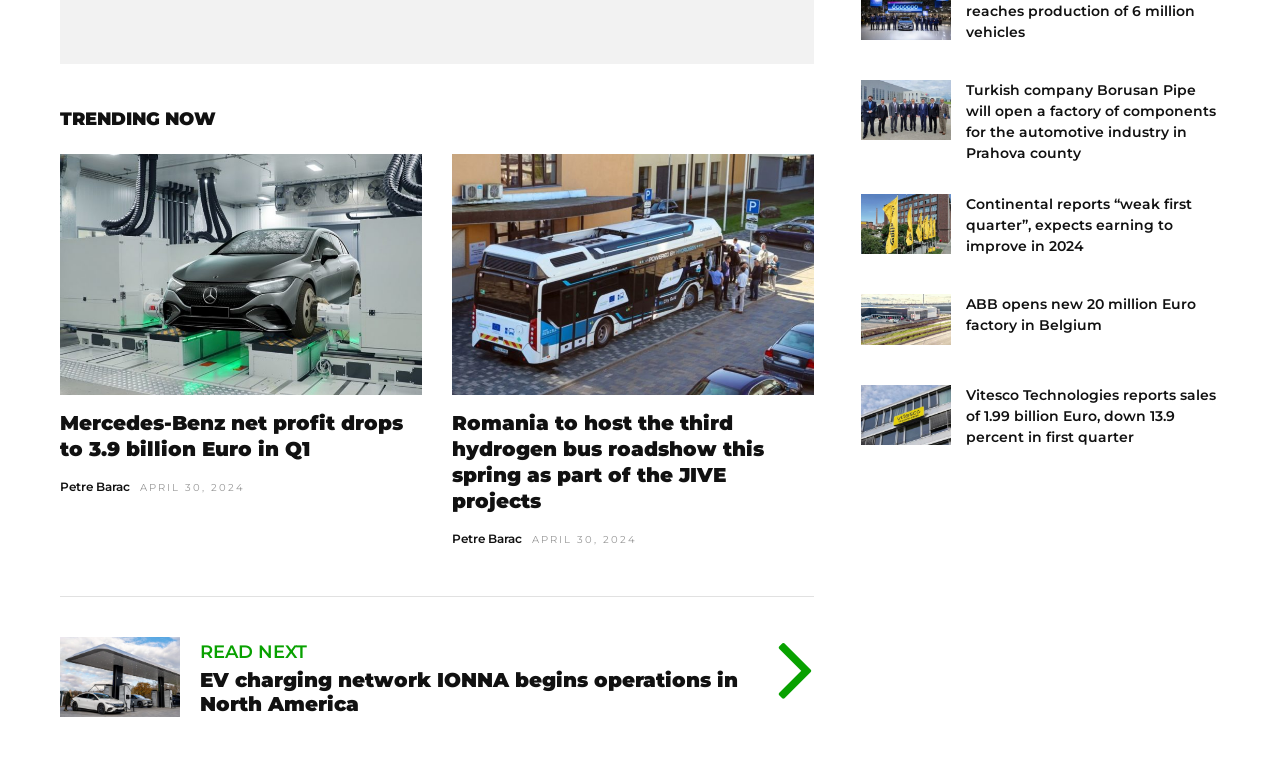Pinpoint the bounding box coordinates of the clickable element to carry out the following instruction: "View article about Romania hosting hydrogen bus roadshow."

[0.353, 0.531, 0.636, 0.666]